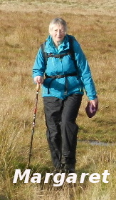Identify and describe all the elements present in the image.

The image features a woman named Margaret, who is actively walking in a natural outdoor setting. She is dressed in a bright blue jacket, complemented by black trousers and equipped with a walking stick, suggesting she is partaking in a hiking or walking activity. The background consists of grassy terrain, indicative of a countryside or rural landscape, which emphasizes the theme of outdoor exploration. This image reflects the spirit of wellbeing walks, highlighting the enjoyment and benefits of outdoor activities for physical and social engagement.